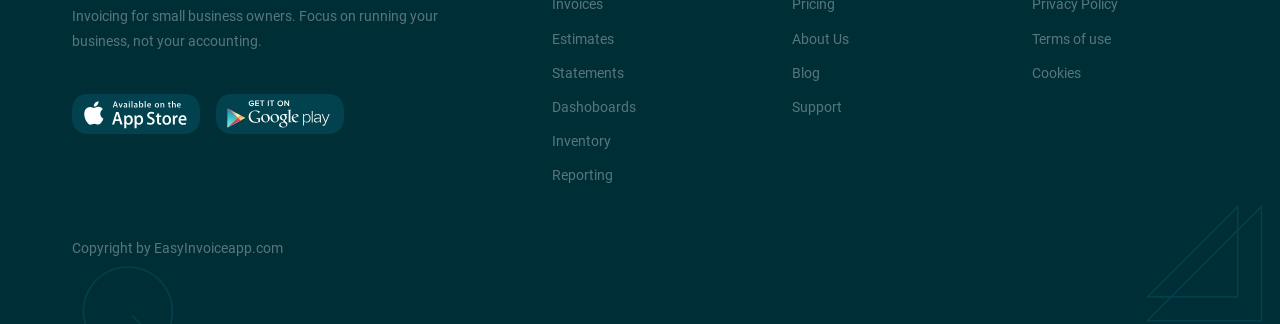How many types of platforms can users download the app from?
Based on the image, give a one-word or short phrase answer.

2